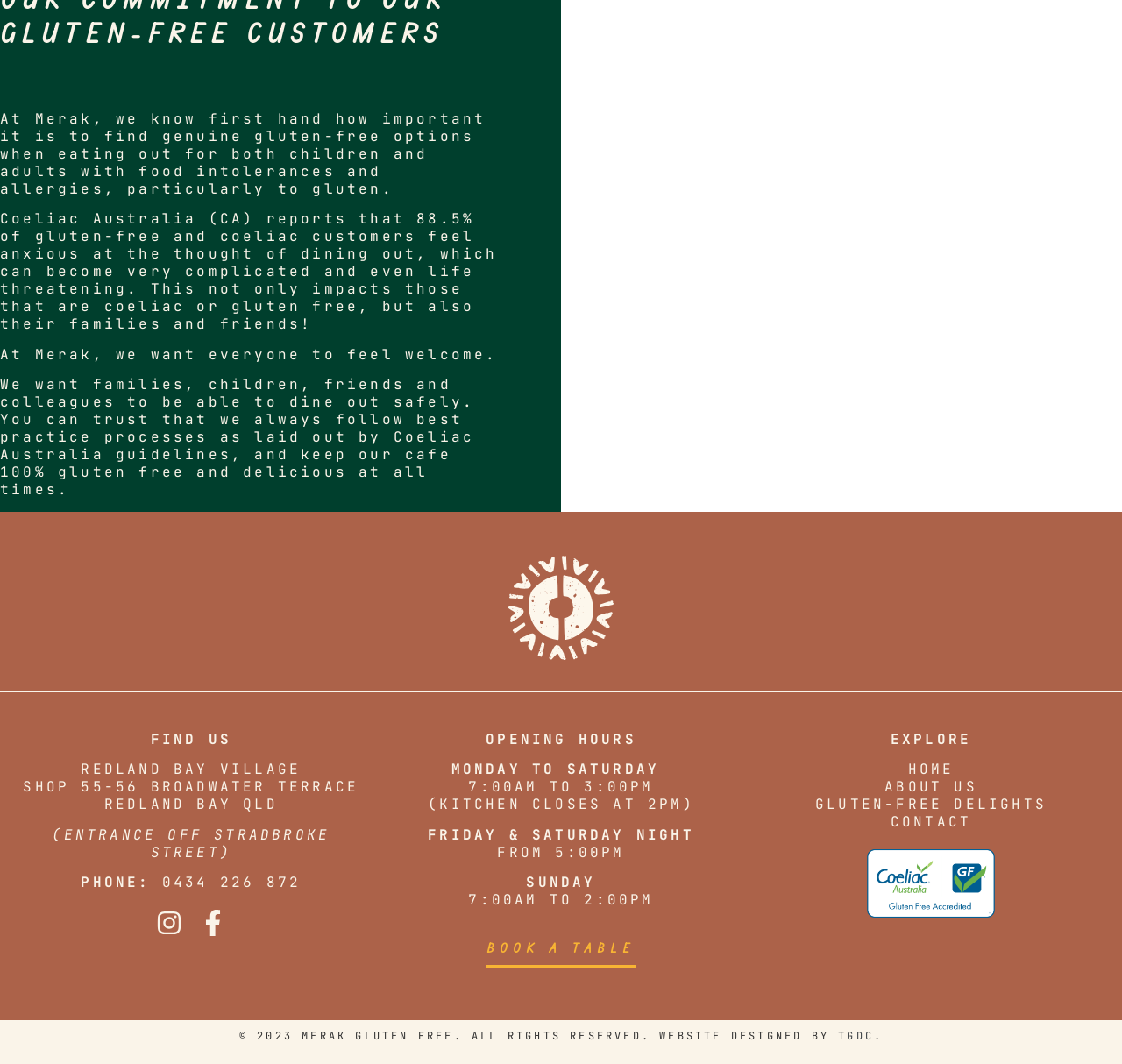What are the opening hours of the cafe on Friday and Saturday nights?
Please provide a single word or phrase in response based on the screenshot.

From 5:00PM